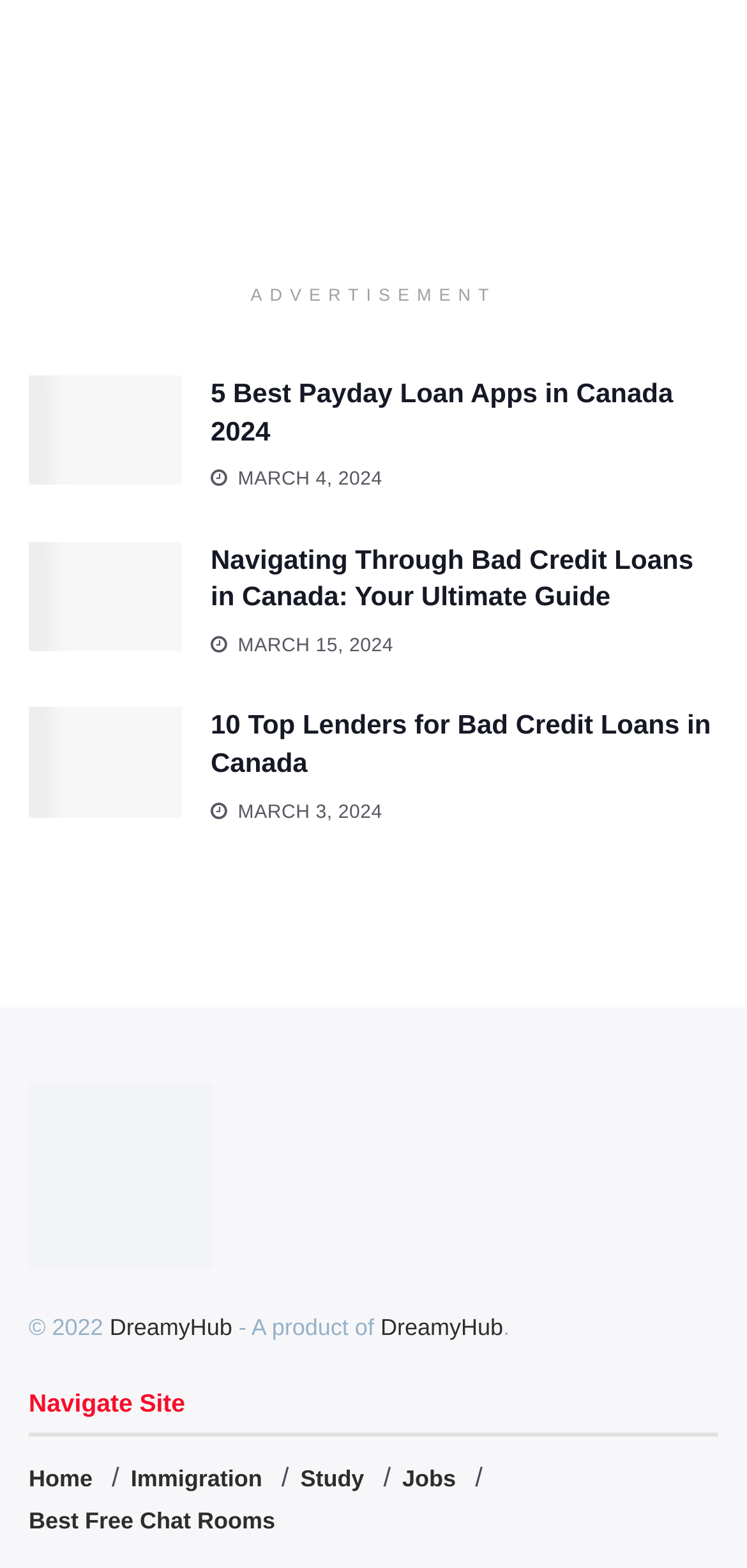Use a single word or phrase to answer the question:
What is the date of the latest article?

MARCH 15, 2024